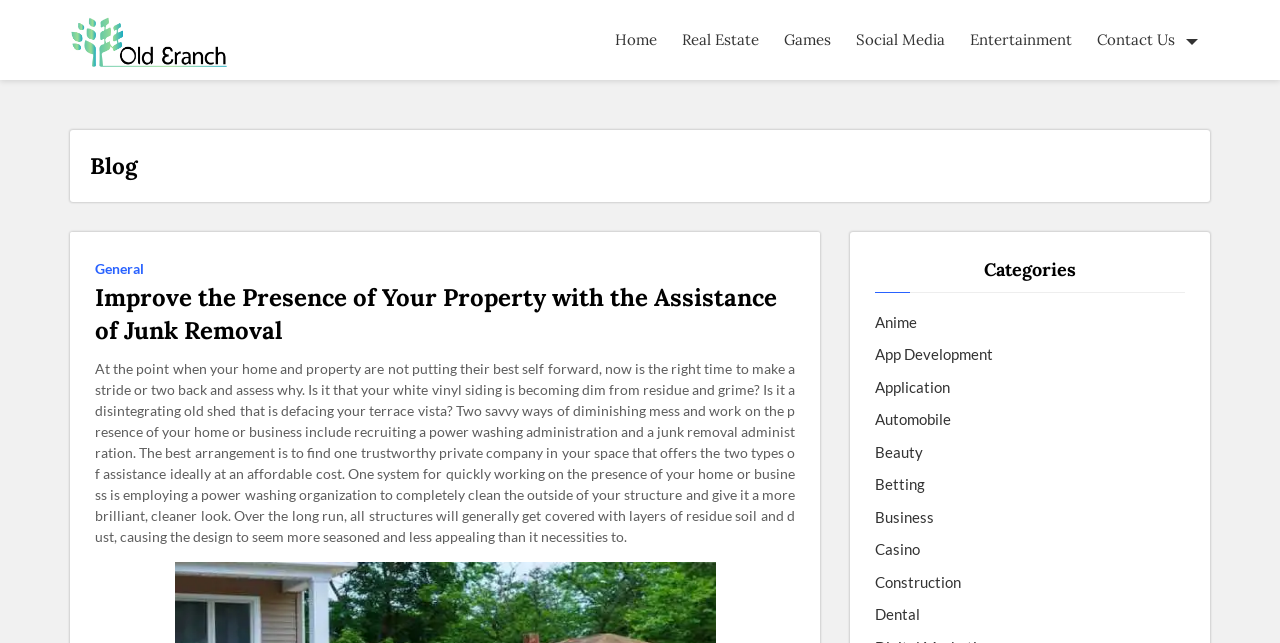Find the bounding box coordinates for the area that must be clicked to perform this action: "Contact us through the link".

[0.847, 0.002, 0.946, 0.121]